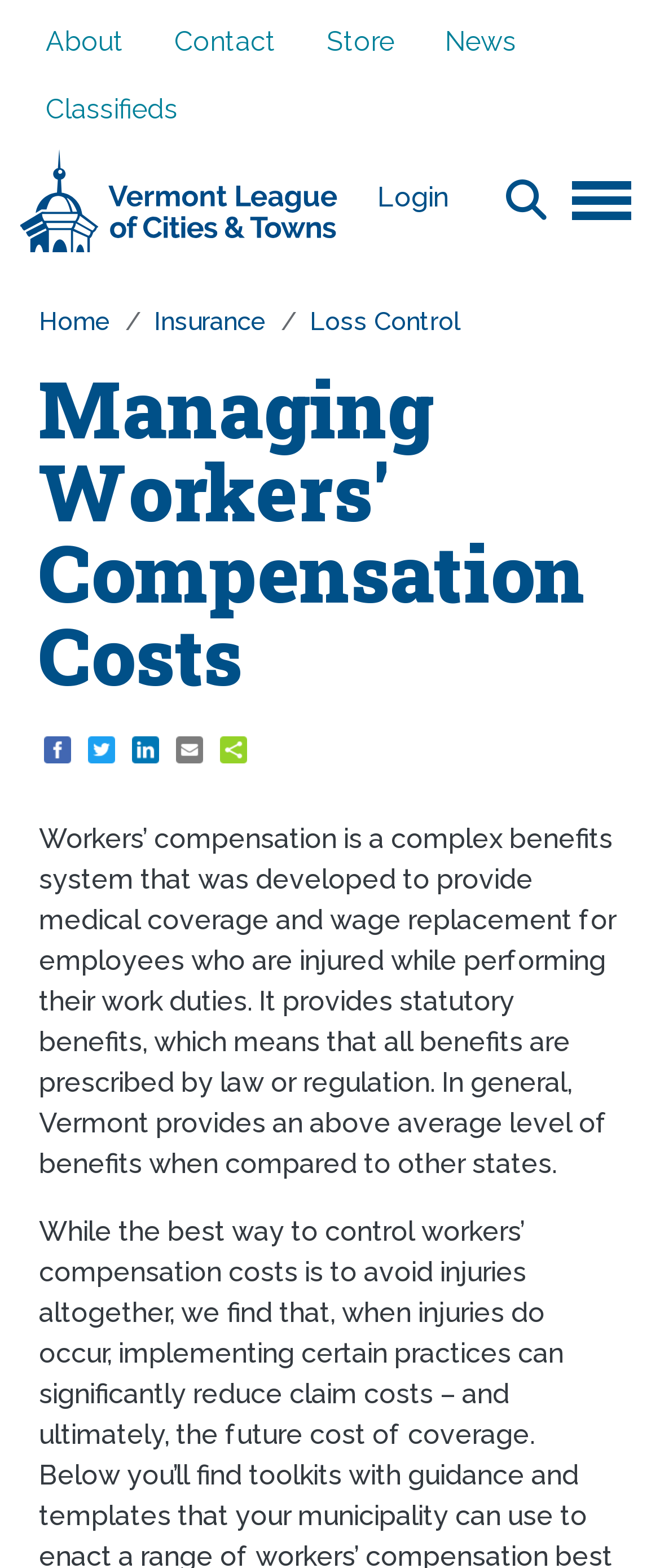Determine the bounding box coordinates of the UI element that matches the following description: "Contact". The coordinates should be four float numbers between 0 and 1 in the format [left, top, right, bottom].

[0.226, 0.005, 0.456, 0.049]